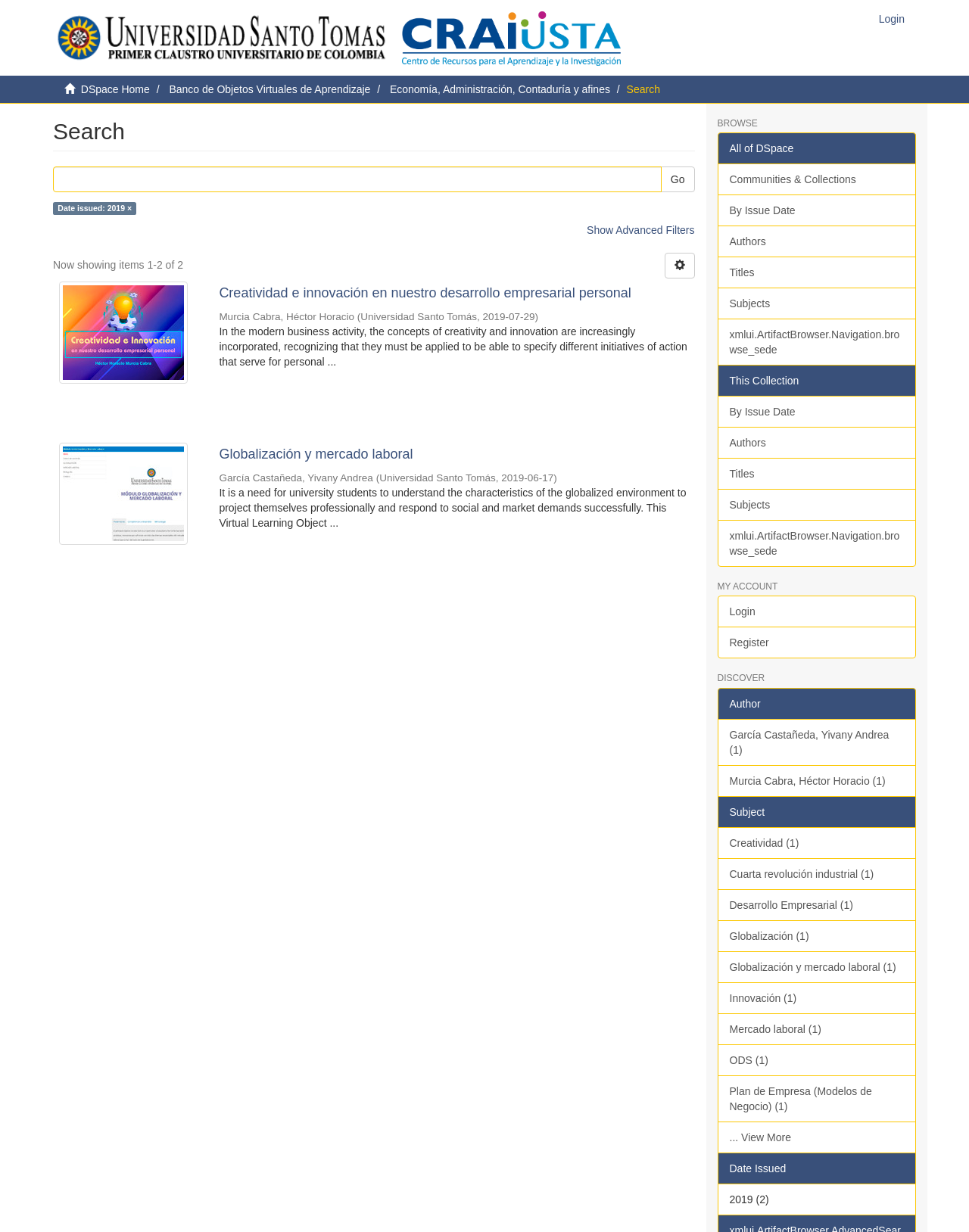What is the title of the first item?
By examining the image, provide a one-word or phrase answer.

Creatividad e innovación en nuestro desarrollo empresarial personal